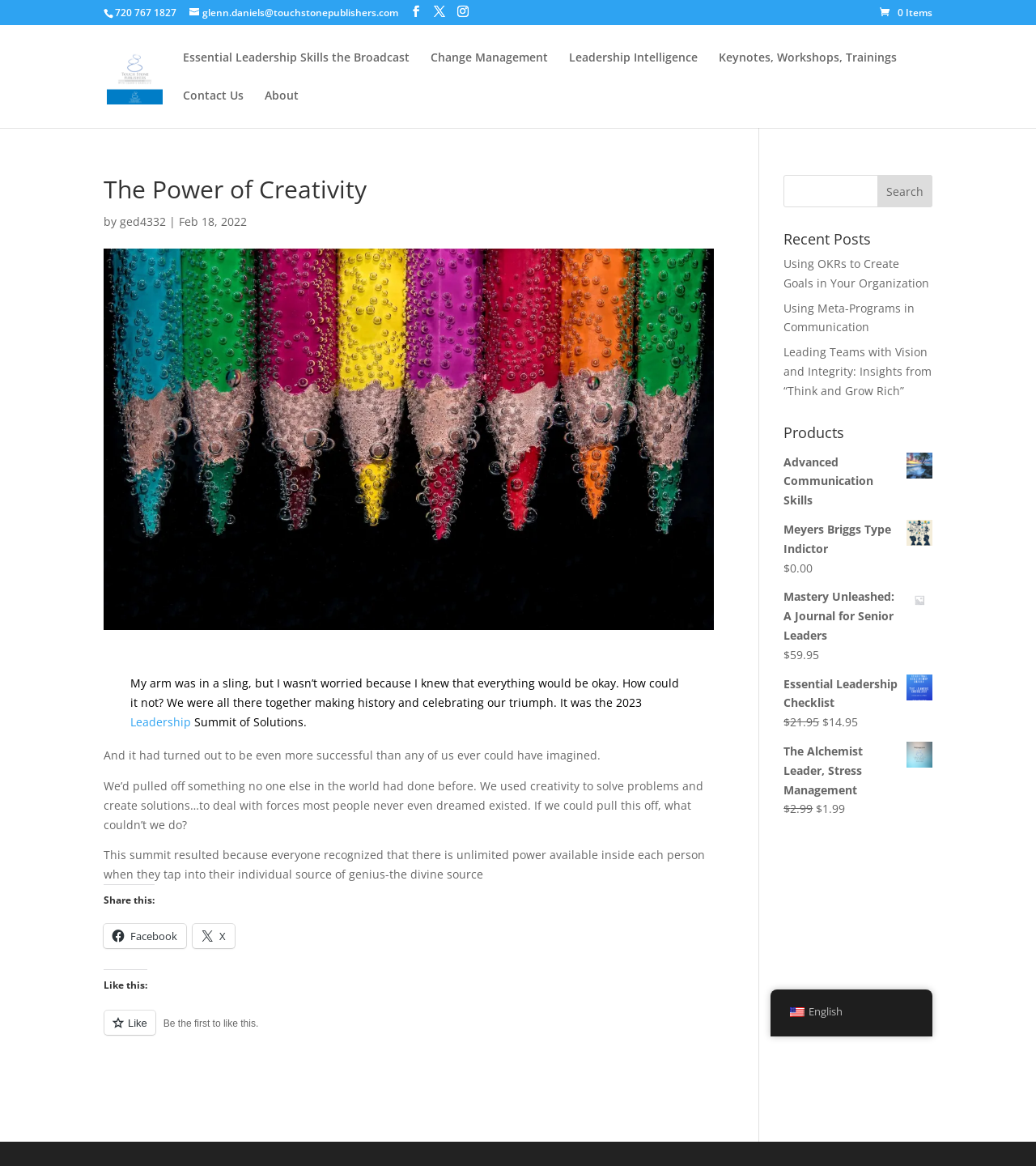Locate the UI element described by Using Meta-Programs in Communication in the provided webpage screenshot. Return the bounding box coordinates in the format (top-left x, top-left y, bottom-right x, bottom-right y), ensuring all values are between 0 and 1.

[0.756, 0.257, 0.883, 0.287]